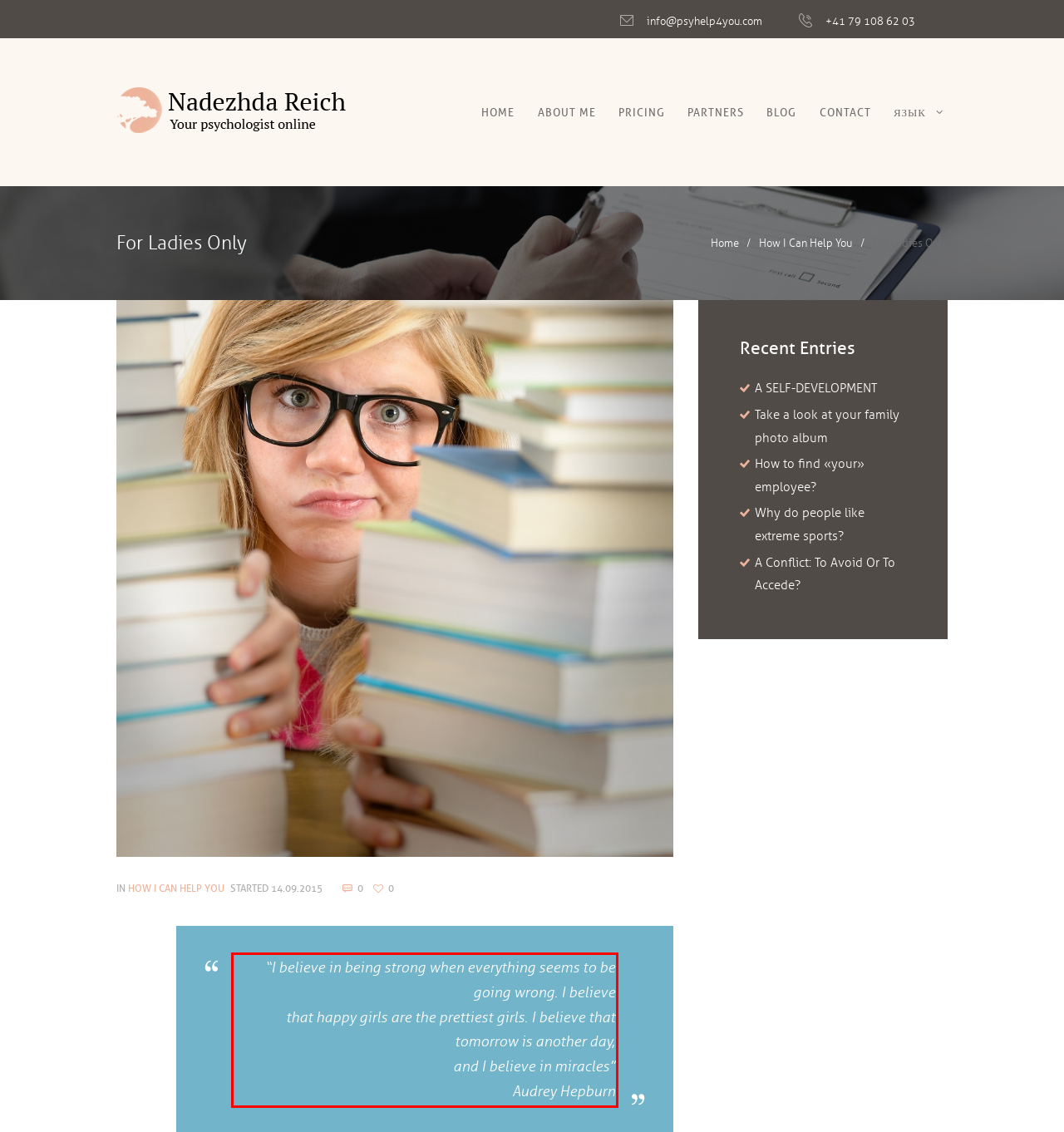Given a screenshot of a webpage, locate the red bounding box and extract the text it encloses.

“I believe in being strong when everything seems to be going wrong. I believe that happy girls are the prettiest girls. I believe that tomorrow is another day, and I believe in miracles” Audrey Hepburn